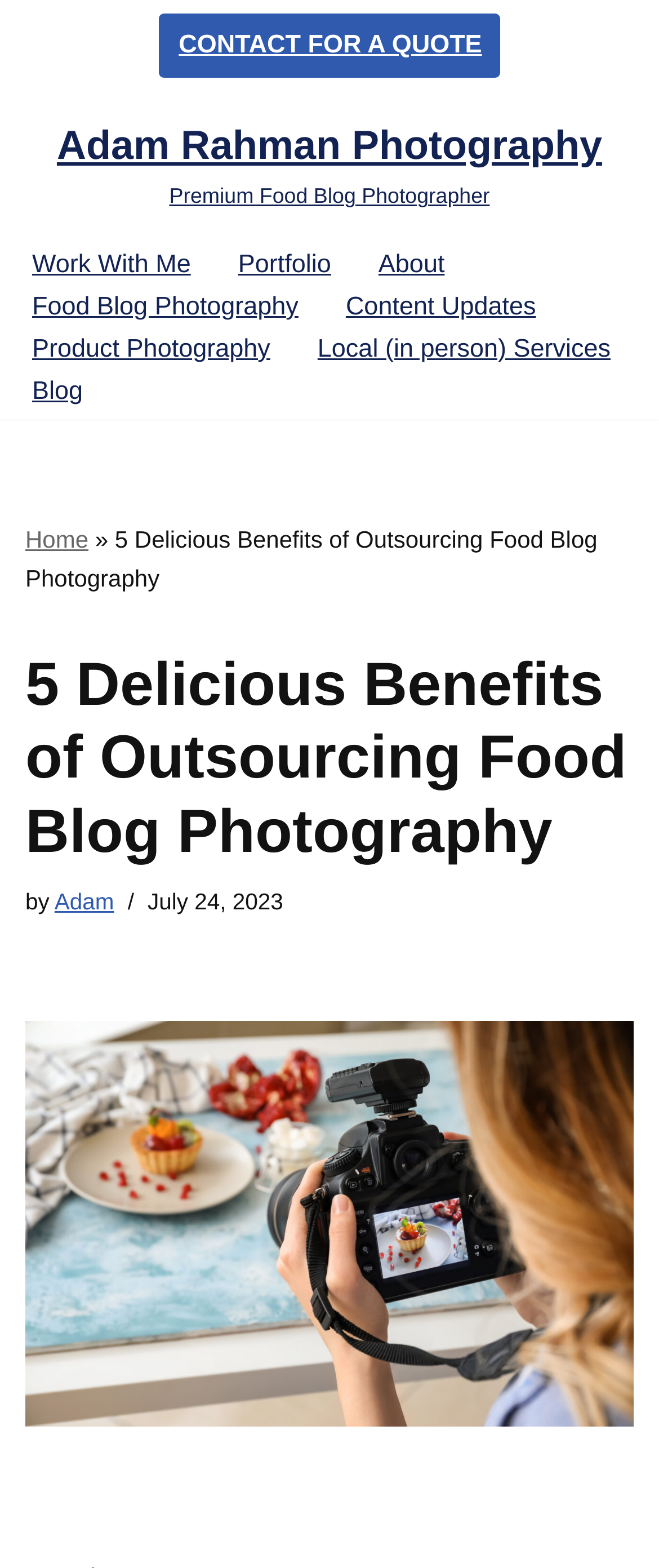Write an exhaustive caption that covers the webpage's main aspects.

This webpage is about the benefits of outsourcing food blog photography, with a focus on hiring a professional food photographer. At the top left corner, there is a "Skip to content" link. Below it, a prominent "CONTACT FOR A QUOTE" link is displayed, followed by the photographer's name, "Adam Rahman Photography", and a description "Premium Food Blog Photographer". 

To the right of the photographer's name, there is a navigation menu with several links, including "Work With Me", "Portfolio", "About", "Food Blog Photography", "Content Updates", "Product Photography", "Local (in person) Services", and "Blog". The "Blog" link has a dropdown menu with a "Home" link and the title of the current page, "5 Delicious Benefits of Outsourcing Food Blog Photography".

Below the navigation menu, there is a heading with the same title, "5 Delicious Benefits of Outsourcing Food Blog Photography", followed by the author's name, "Adam", and the date "July 24, 2023". The main content of the page is accompanied by a large image of a female food photographer working in a home studio, shooting a tart with a camera.